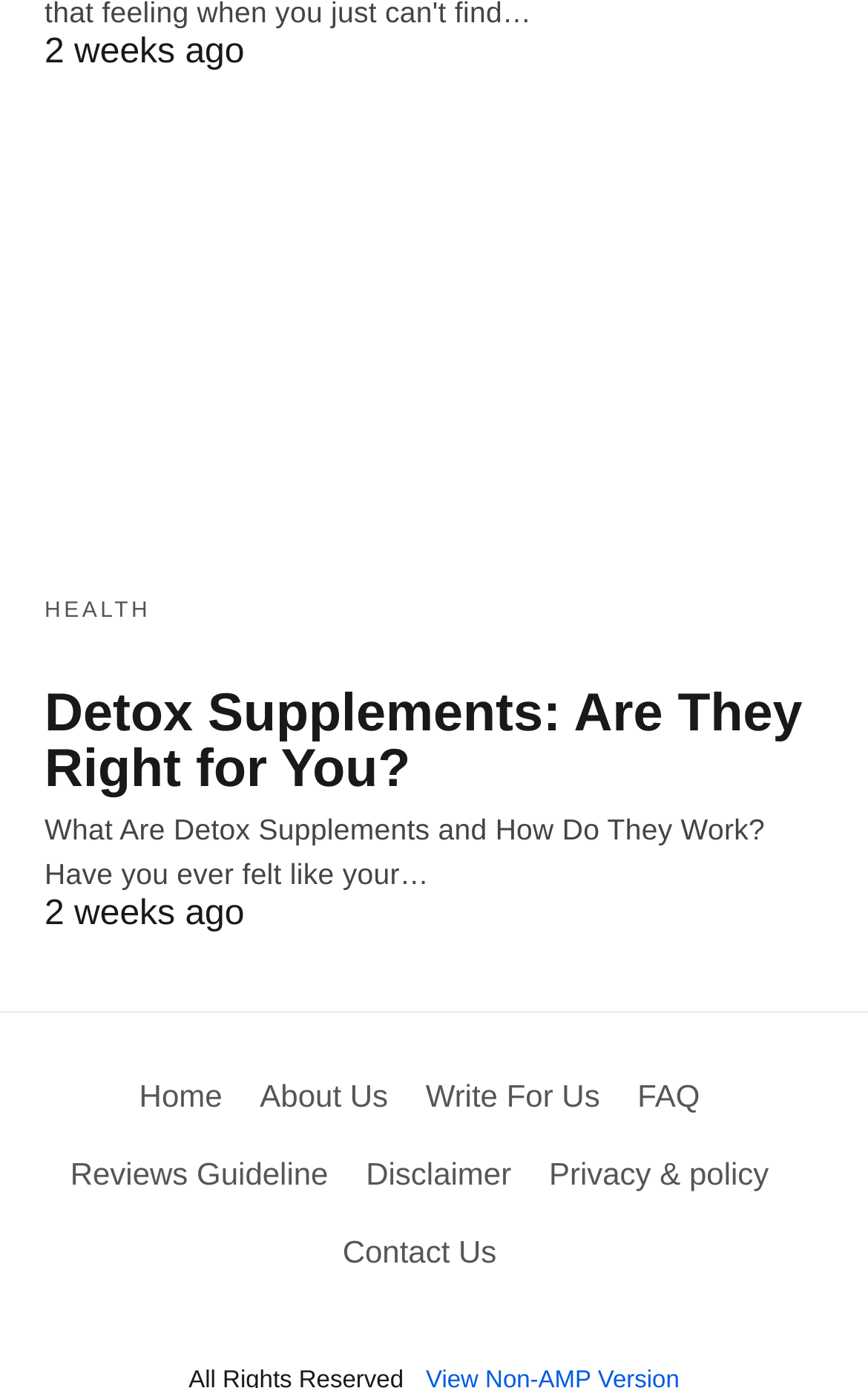Please determine the bounding box coordinates for the UI element described as: "Write For Us".

[0.49, 0.776, 0.691, 0.802]